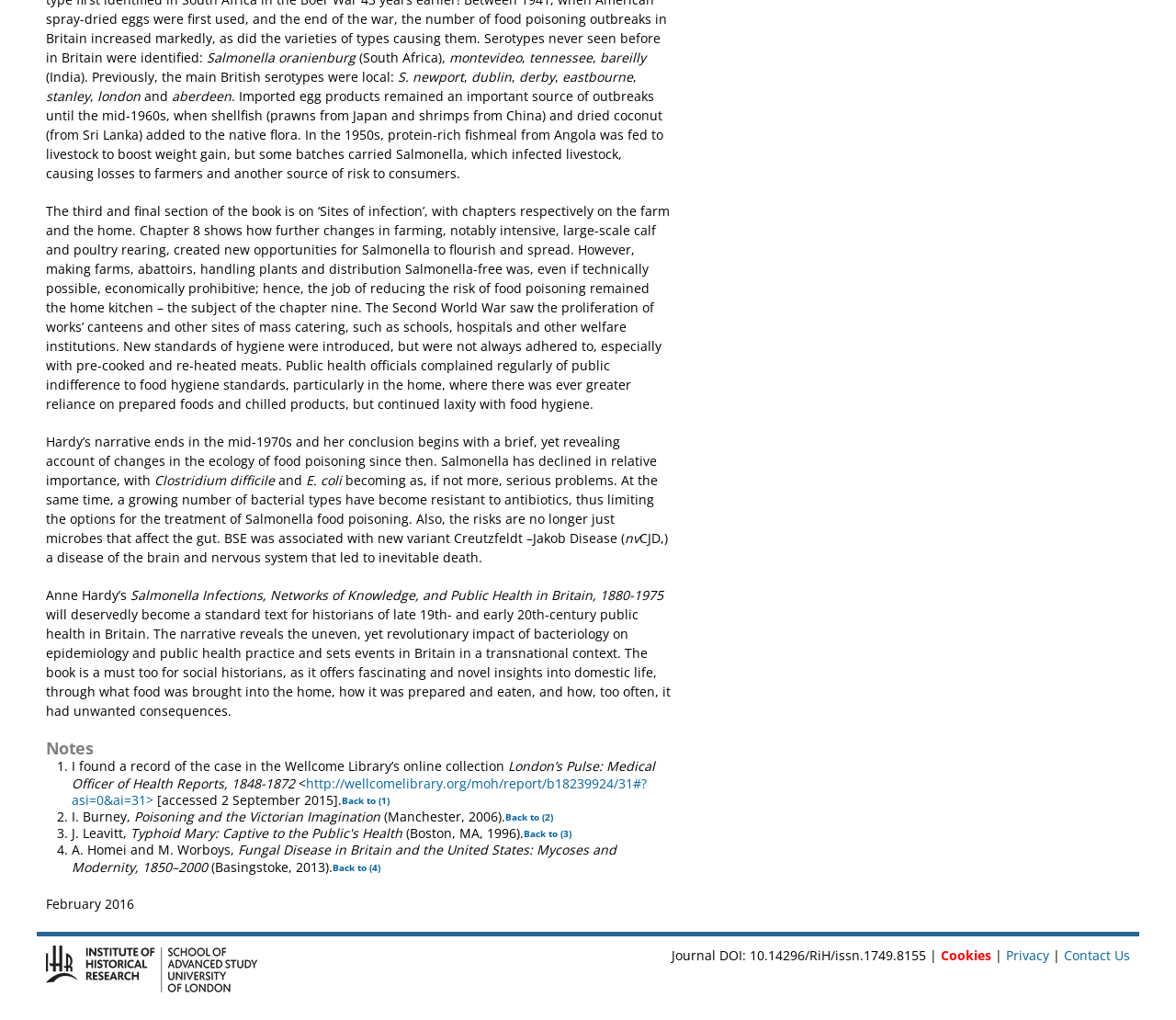Identify the bounding box coordinates of the clickable region to carry out the given instruction: "Go to the Journal DOI page".

[0.571, 0.928, 0.8, 0.945]